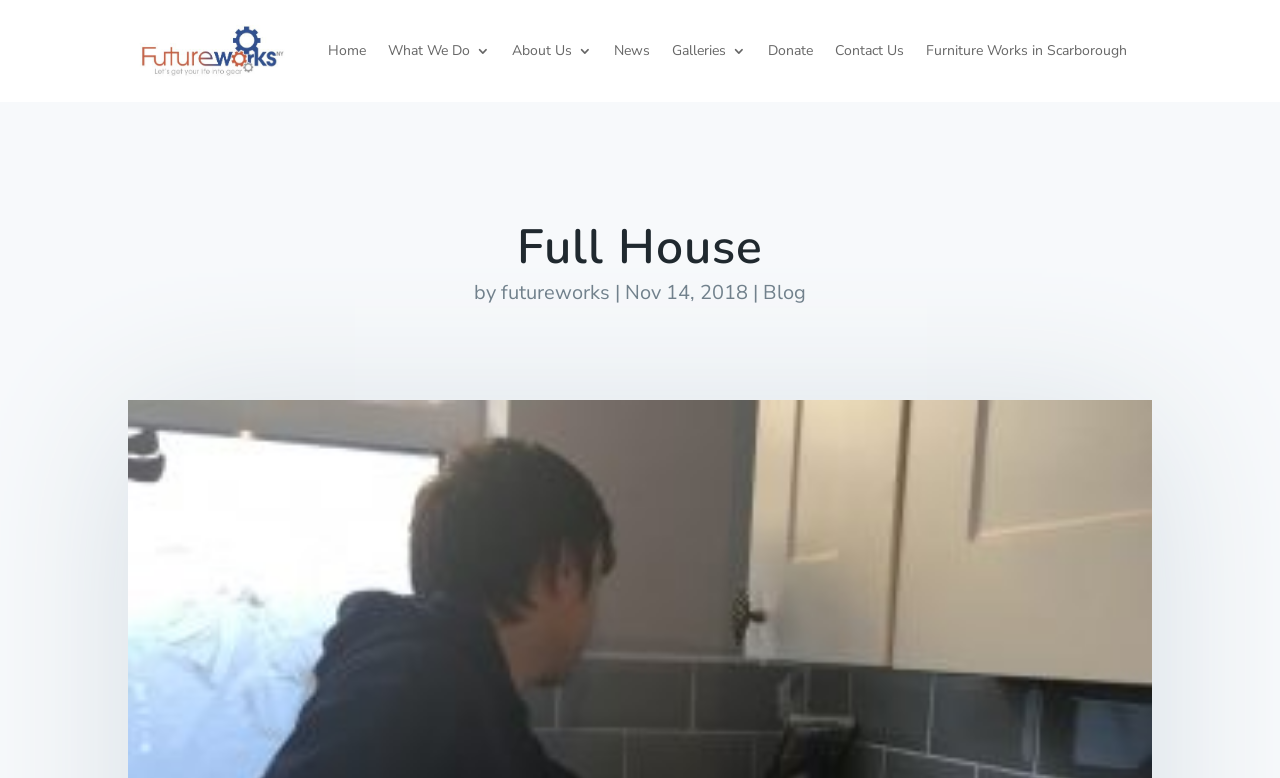Answer the question below in one word or phrase:
Is there a link to a blog?

Yes